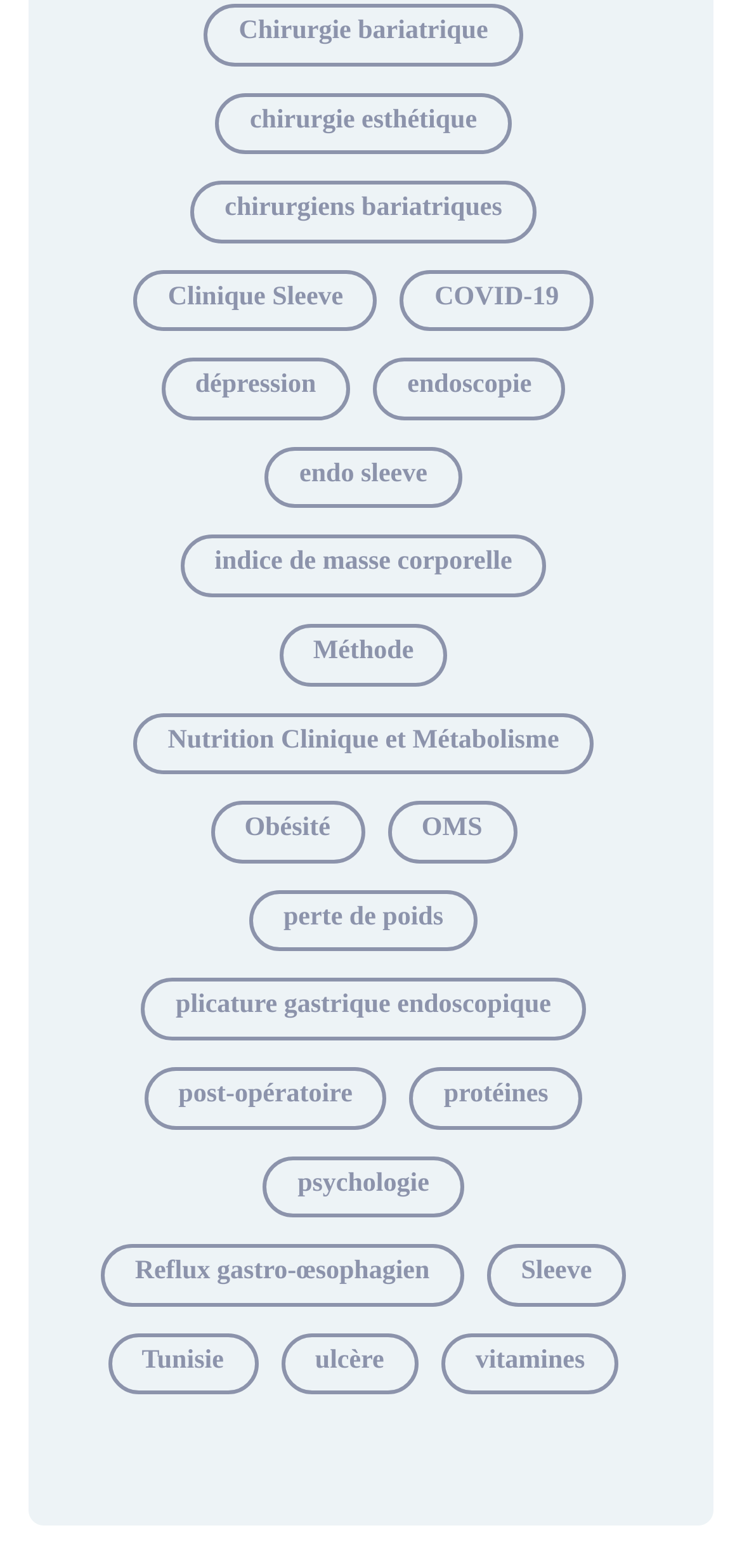Find the bounding box coordinates for the area that should be clicked to accomplish the instruction: "read about perte de poids".

[0.336, 0.568, 0.644, 0.607]